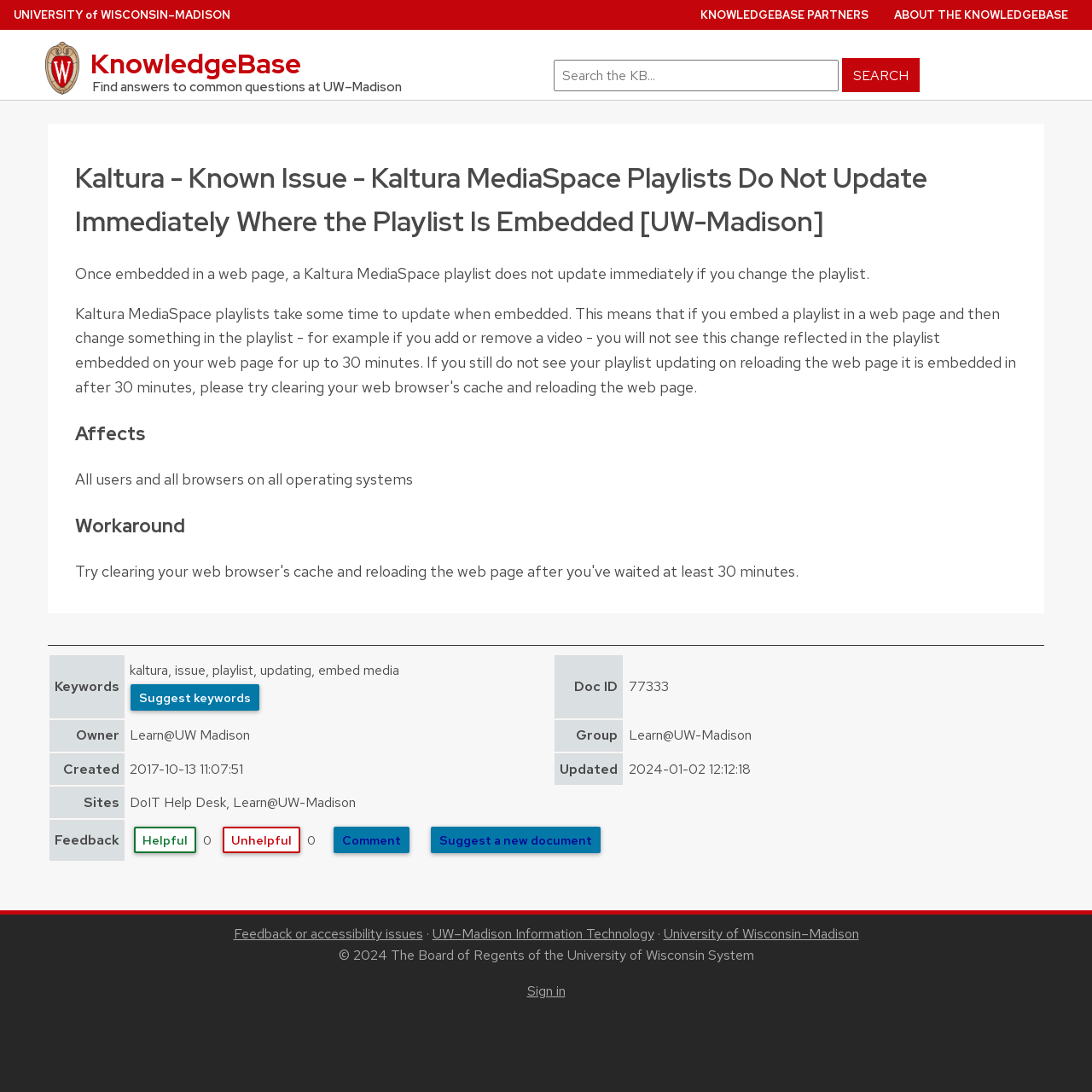What is the issue with Kaltura MediaSpace playlists?
Please give a detailed and elaborate explanation in response to the question.

The issue is that once embedded in a web page, a Kaltura MediaSpace playlist does not update immediately if you change the playlist.